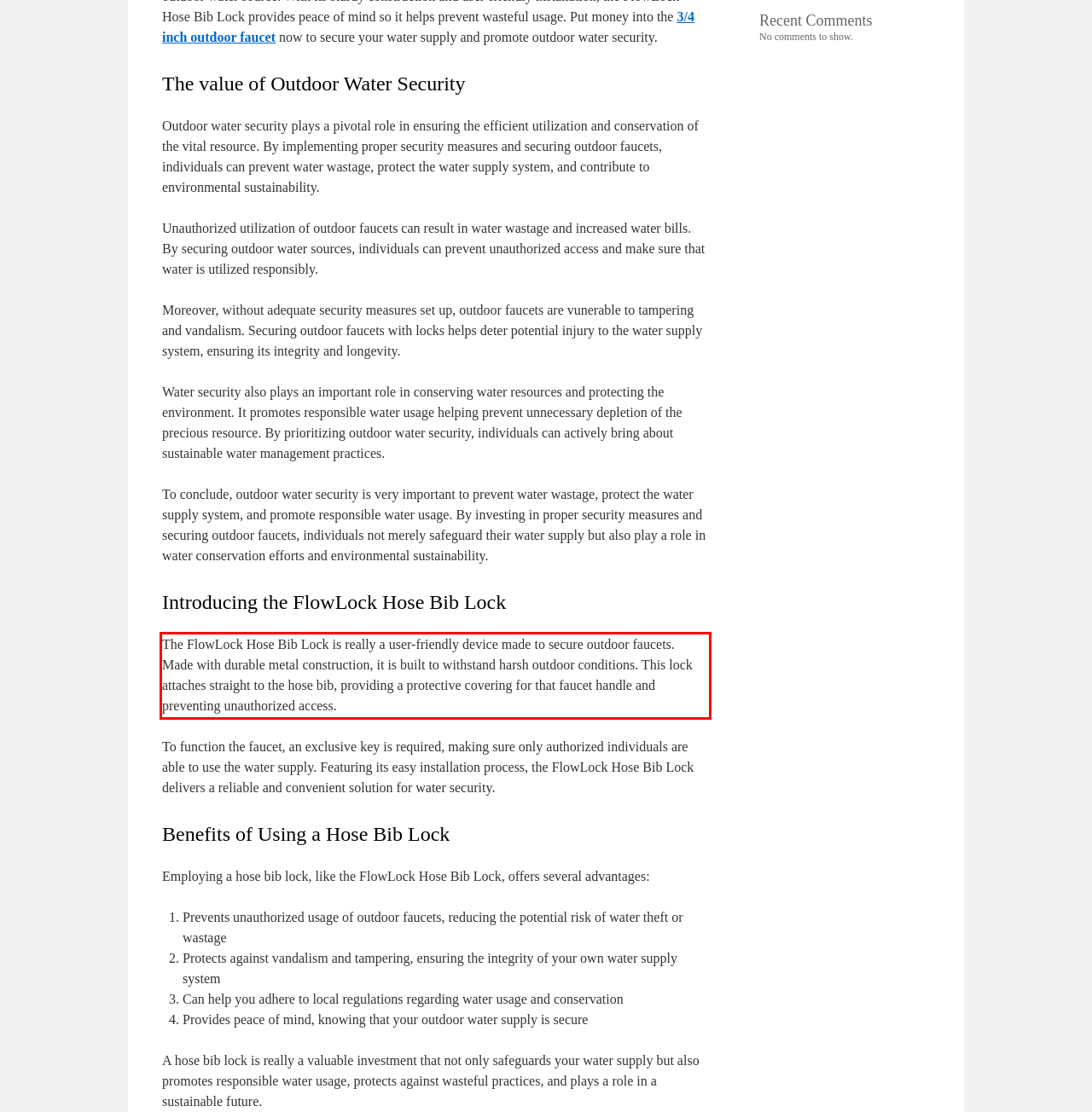You have a screenshot of a webpage with a red bounding box. Identify and extract the text content located inside the red bounding box.

The FlowLock Hose Bib Lock is really a user-friendly device made to secure outdoor faucets. Made with durable metal construction, it is built to withstand harsh outdoor conditions. This lock attaches straight to the hose bib, providing a protective covering for that faucet handle and preventing unauthorized access.